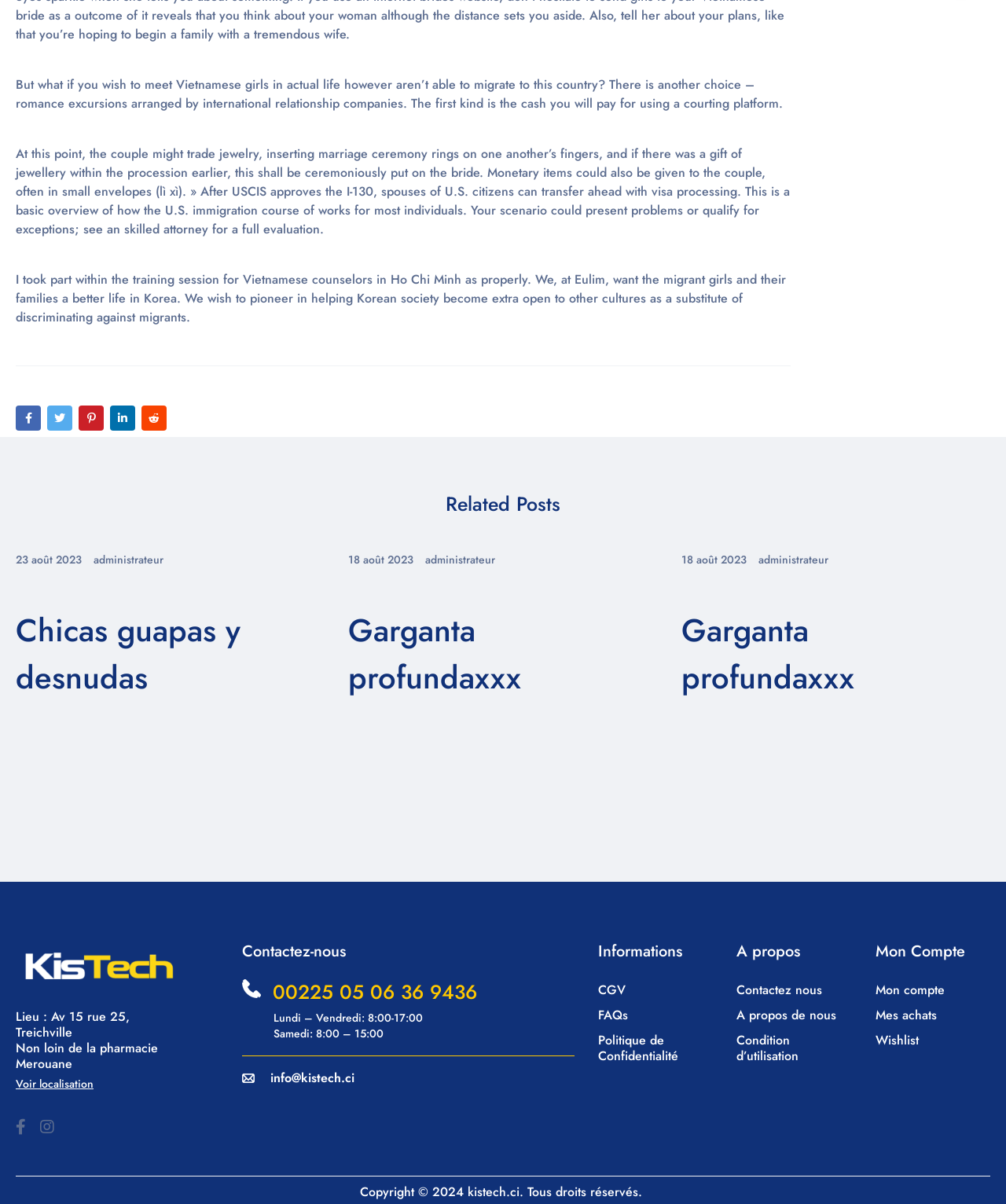What is the address mentioned in the contact information?
Please give a detailed and elaborate explanation in response to the question.

The address mentioned in the contact information is Av 15 rue 25, Treichville, as indicated by the StaticText elements with the texts 'Lieu : Av 15 rue 25,' and 'Treichville'.